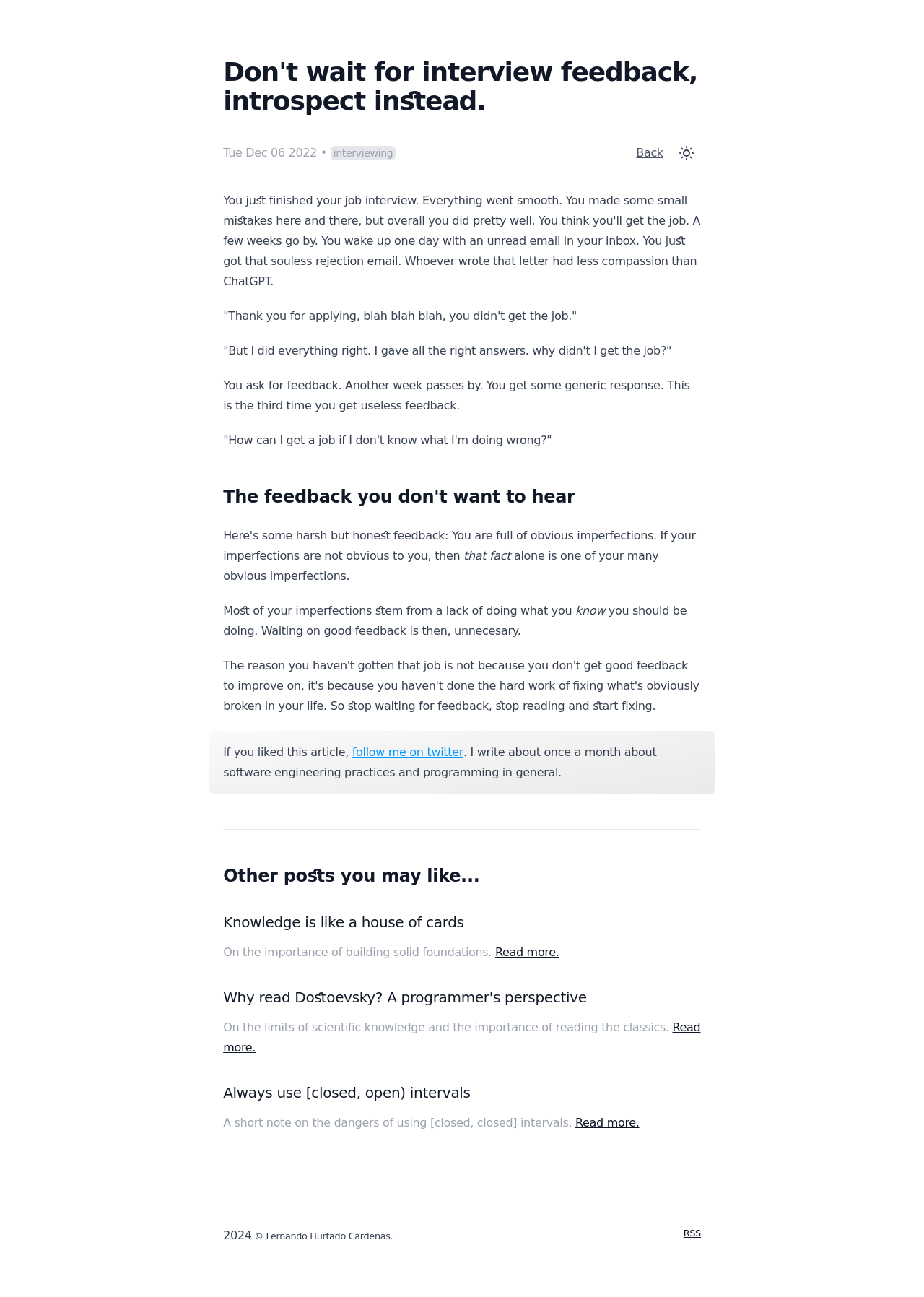Give the bounding box coordinates for the element described as: "follow me on twitter".

[0.381, 0.575, 0.502, 0.585]